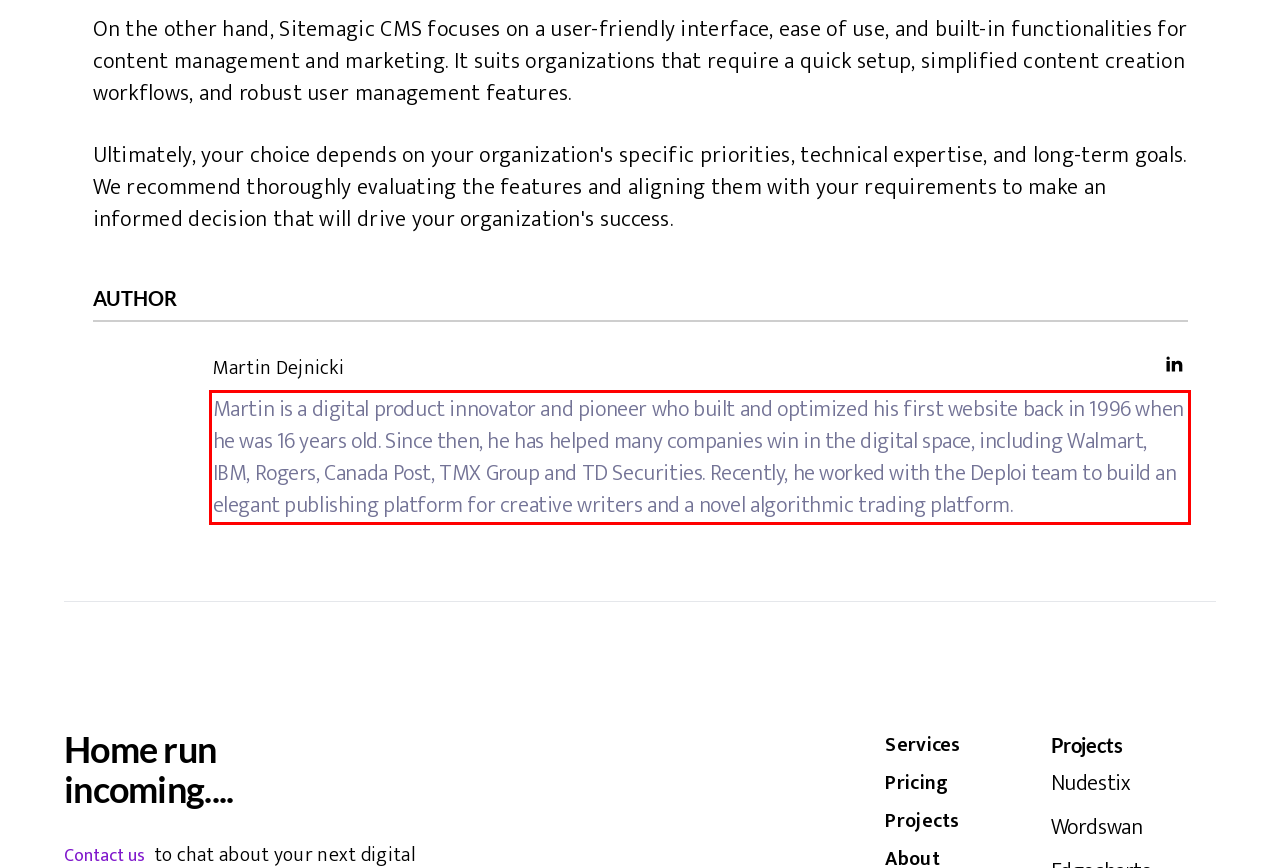Please examine the webpage screenshot containing a red bounding box and use OCR to recognize and output the text inside the red bounding box.

Martin is a digital product innovator and pioneer who built and optimized his first website back in 1996 when he was 16 years old. Since then, he has helped many companies win in the digital space, including Walmart, IBM, Rogers, Canada Post, TMX Group and TD Securities. Recently, he worked with the Deploi team to build an elegant publishing platform for creative writers and a novel algorithmic trading platform.